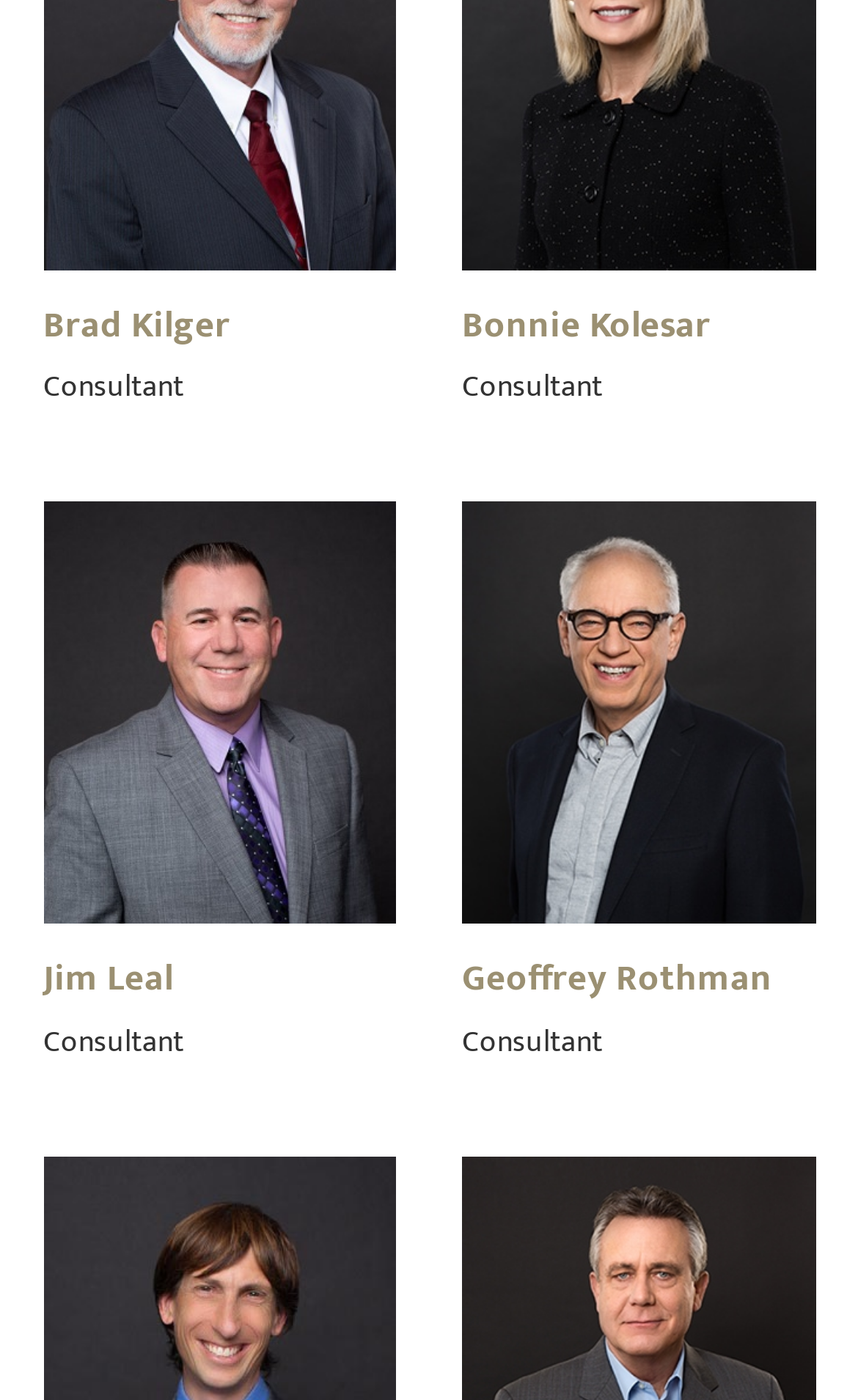Please identify the coordinates of the bounding box that should be clicked to fulfill this instruction: "View Scott Schneider's profile".

[0.05, 0.955, 0.462, 0.997]